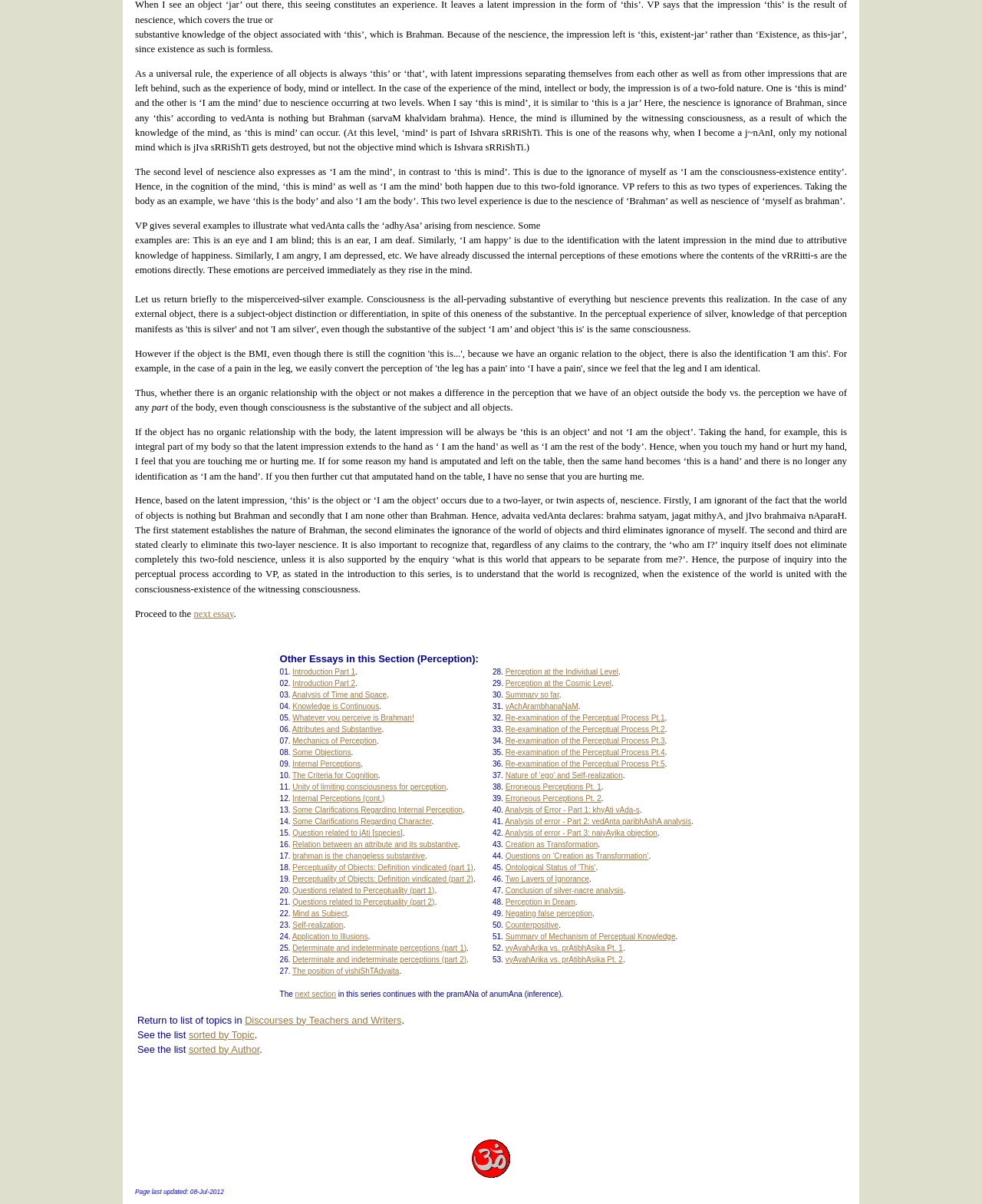Identify the bounding box for the UI element described as: "Some Objections". The coordinates should be four float numbers between 0 and 1, i.e., [left, top, right, bottom].

[0.298, 0.621, 0.357, 0.628]